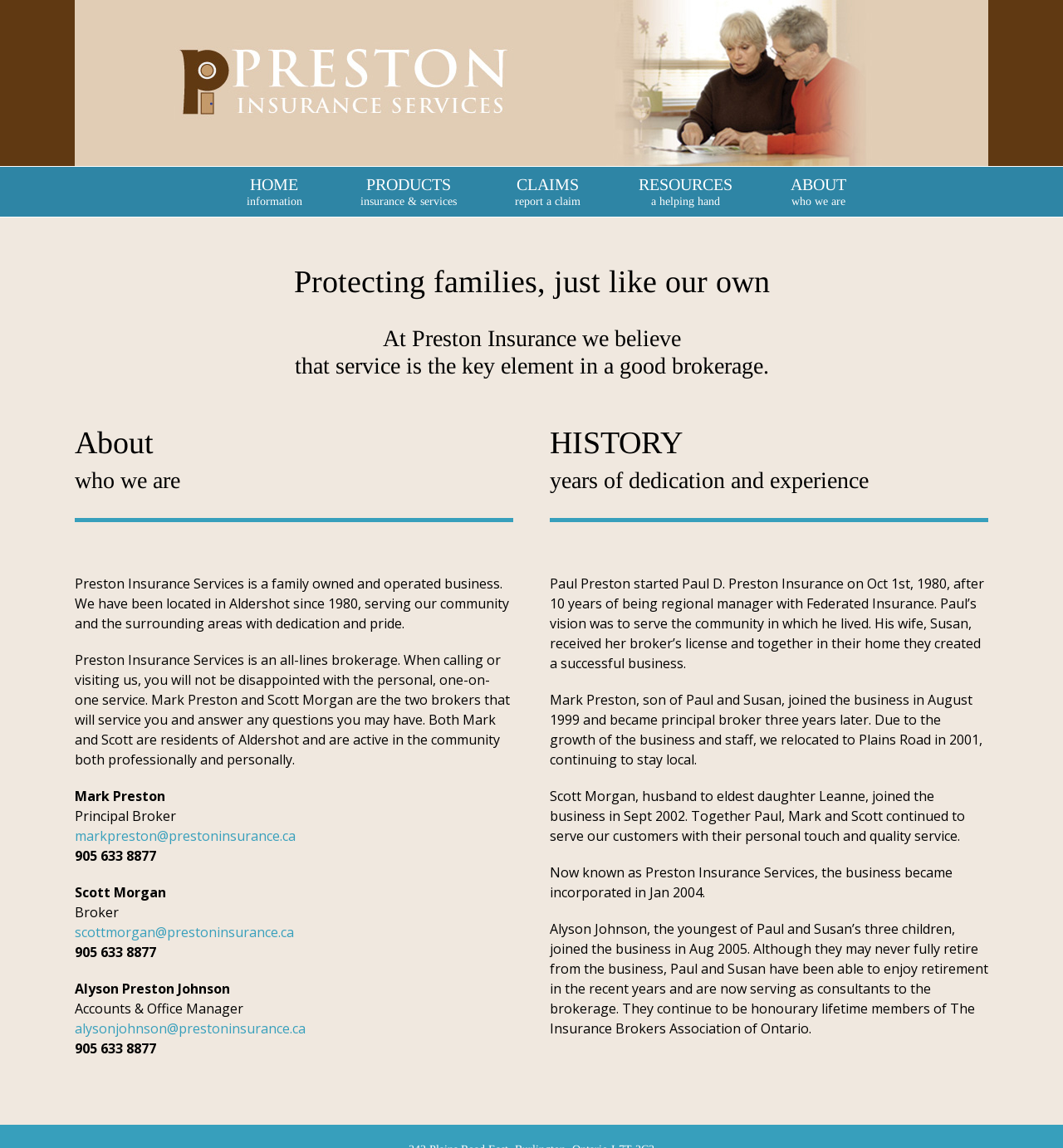Determine the bounding box coordinates of the clickable element to achieve the following action: 'Go to HOME information'. Provide the coordinates as four float values between 0 and 1, formatted as [left, top, right, bottom].

[0.232, 0.145, 0.284, 0.189]